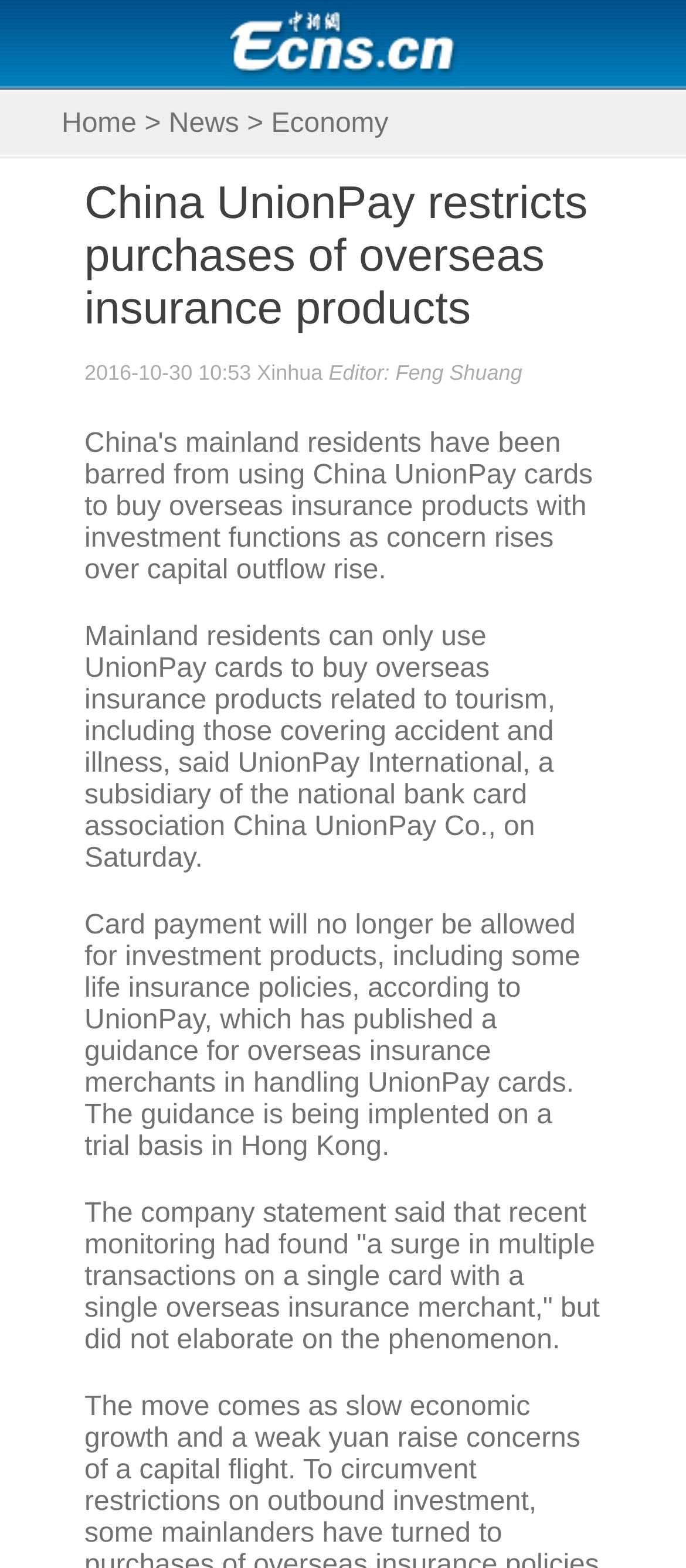Who is the editor of the news article? Using the information from the screenshot, answer with a single word or phrase.

Feng Shuang